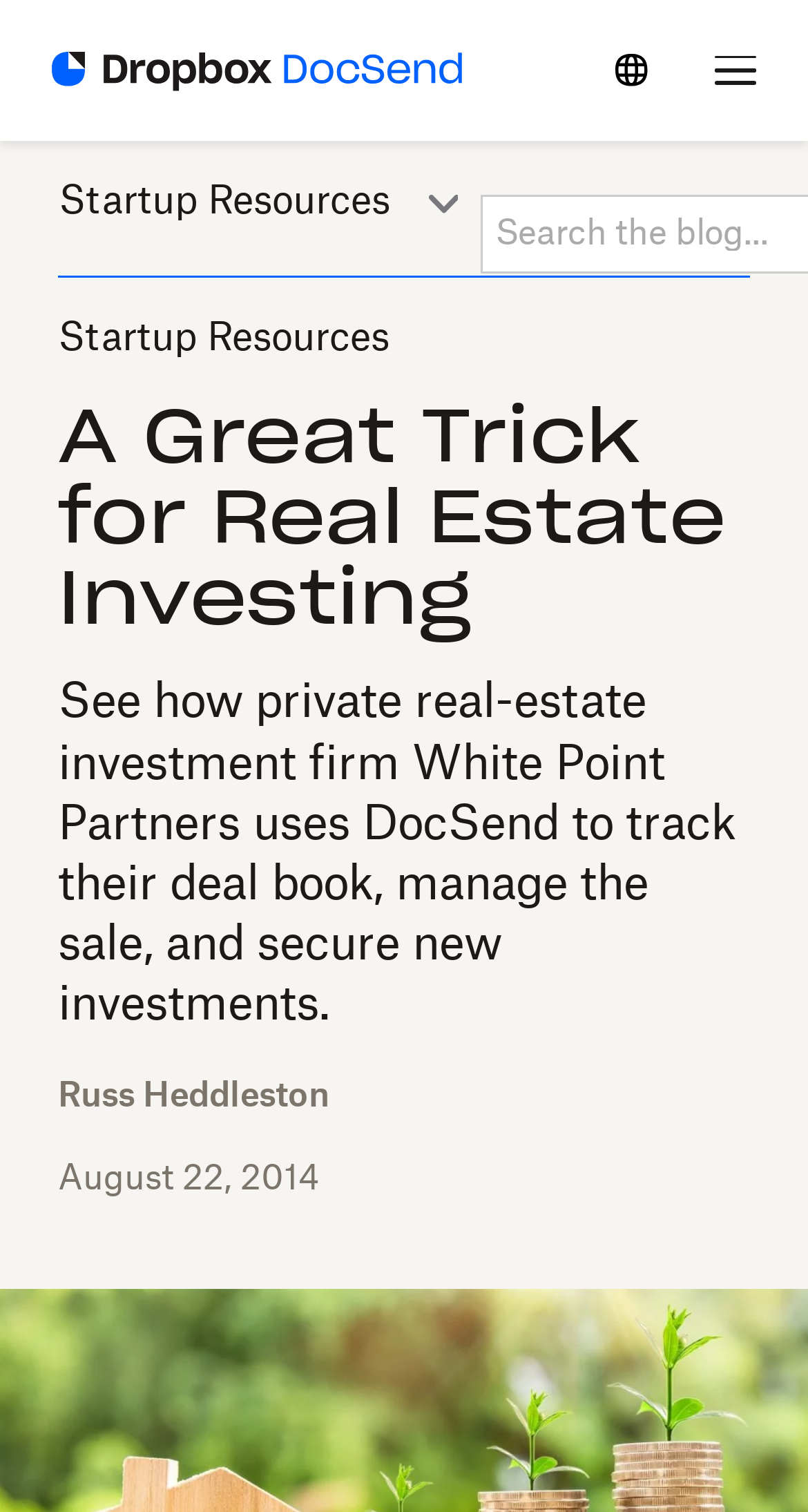Using the image as a reference, answer the following question in as much detail as possible:
What is the topic of the article?

The article is about a great trick for real estate investing, specifically how White Point Partners uses DocSend to track their deal book, manage the sale, and secure new investments.